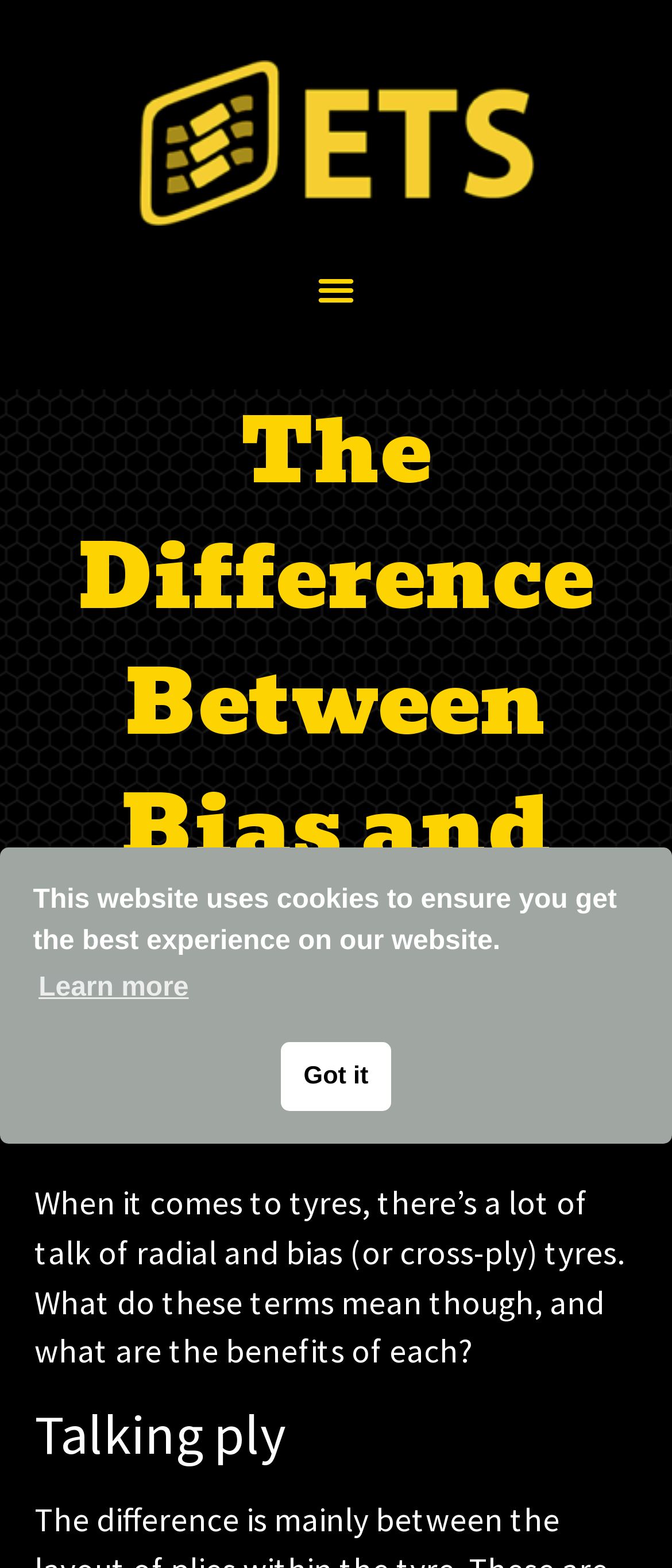What is the main heading displayed on the webpage? Please provide the text.

The Difference Between Bias and Radial Tyres